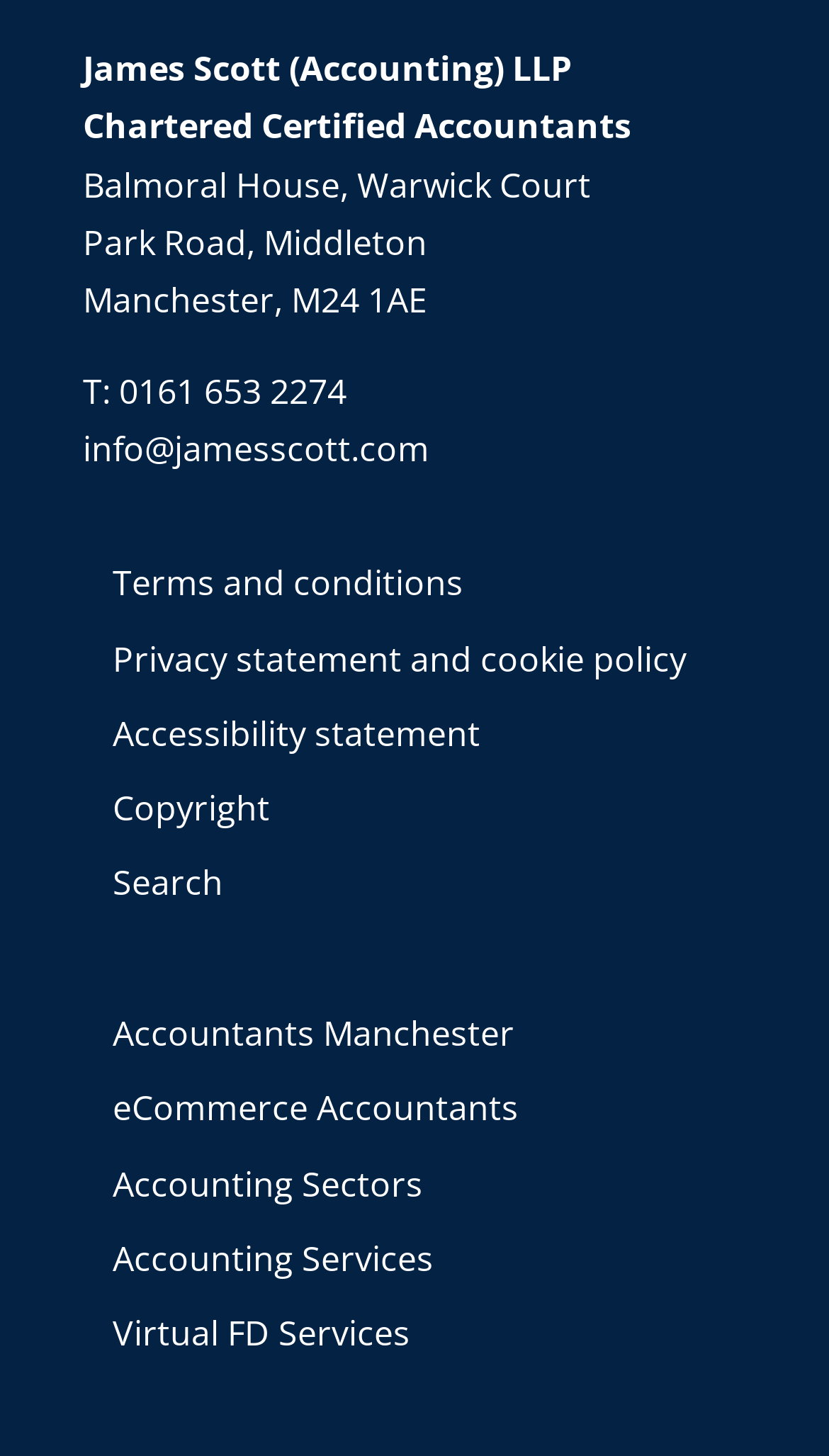What services does the company offer?
Based on the visual, give a brief answer using one word or a short phrase.

Accounting Services